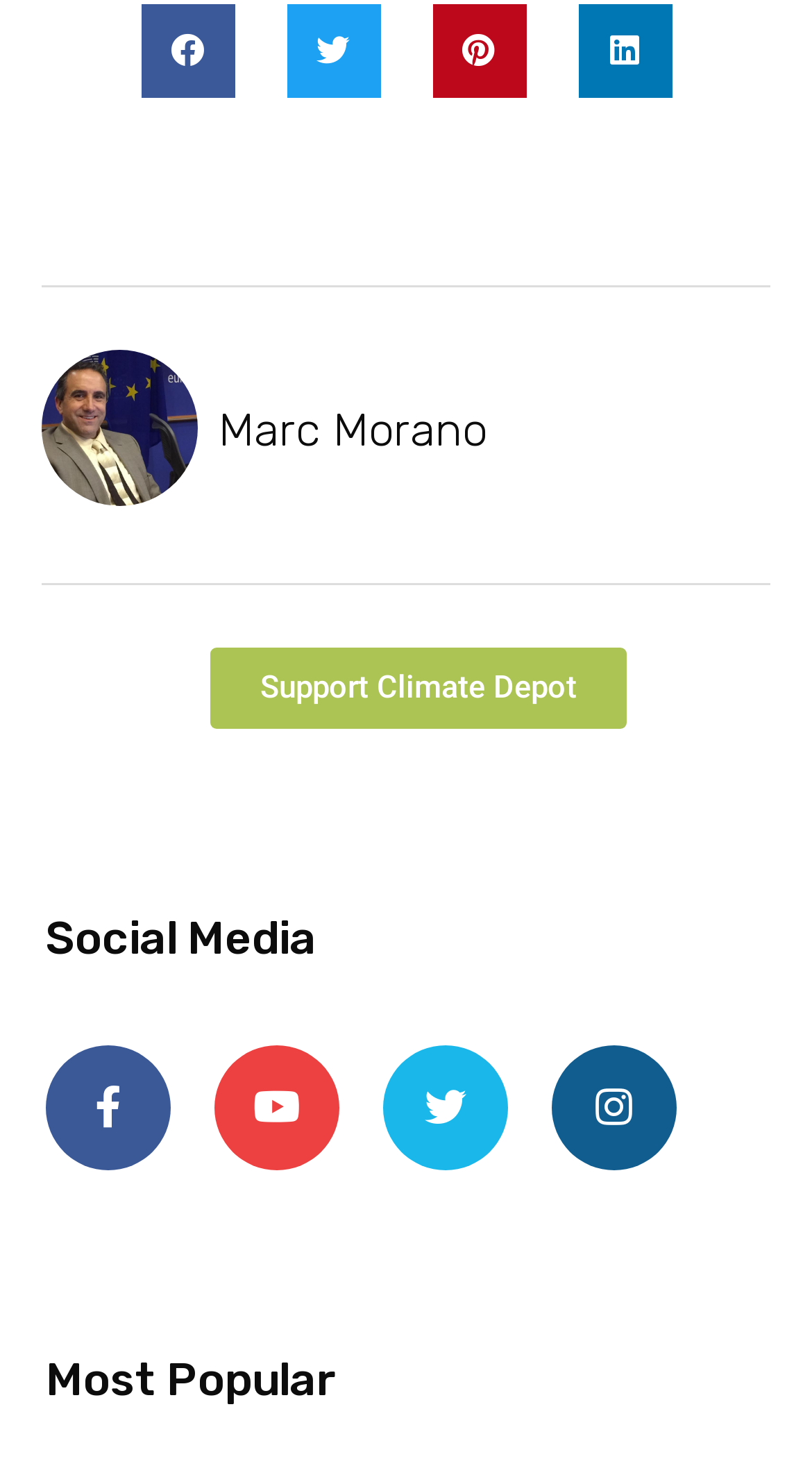Determine the bounding box coordinates of the clickable element necessary to fulfill the instruction: "View Marc Morano's profile". Provide the coordinates as four float numbers within the 0 to 1 range, i.e., [left, top, right, bottom].

[0.051, 0.236, 0.244, 0.341]